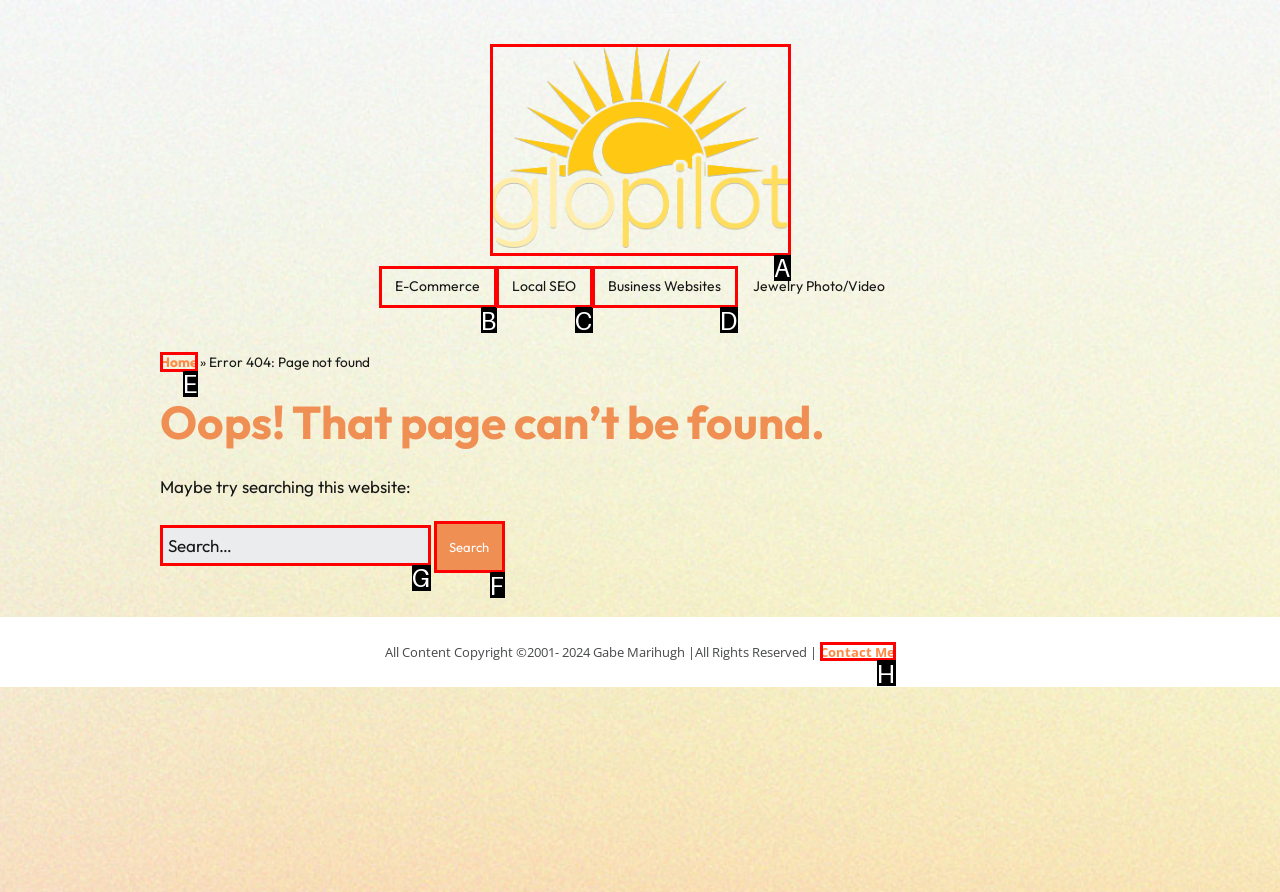Based on the choices marked in the screenshot, which letter represents the correct UI element to perform the task: go to home page?

E